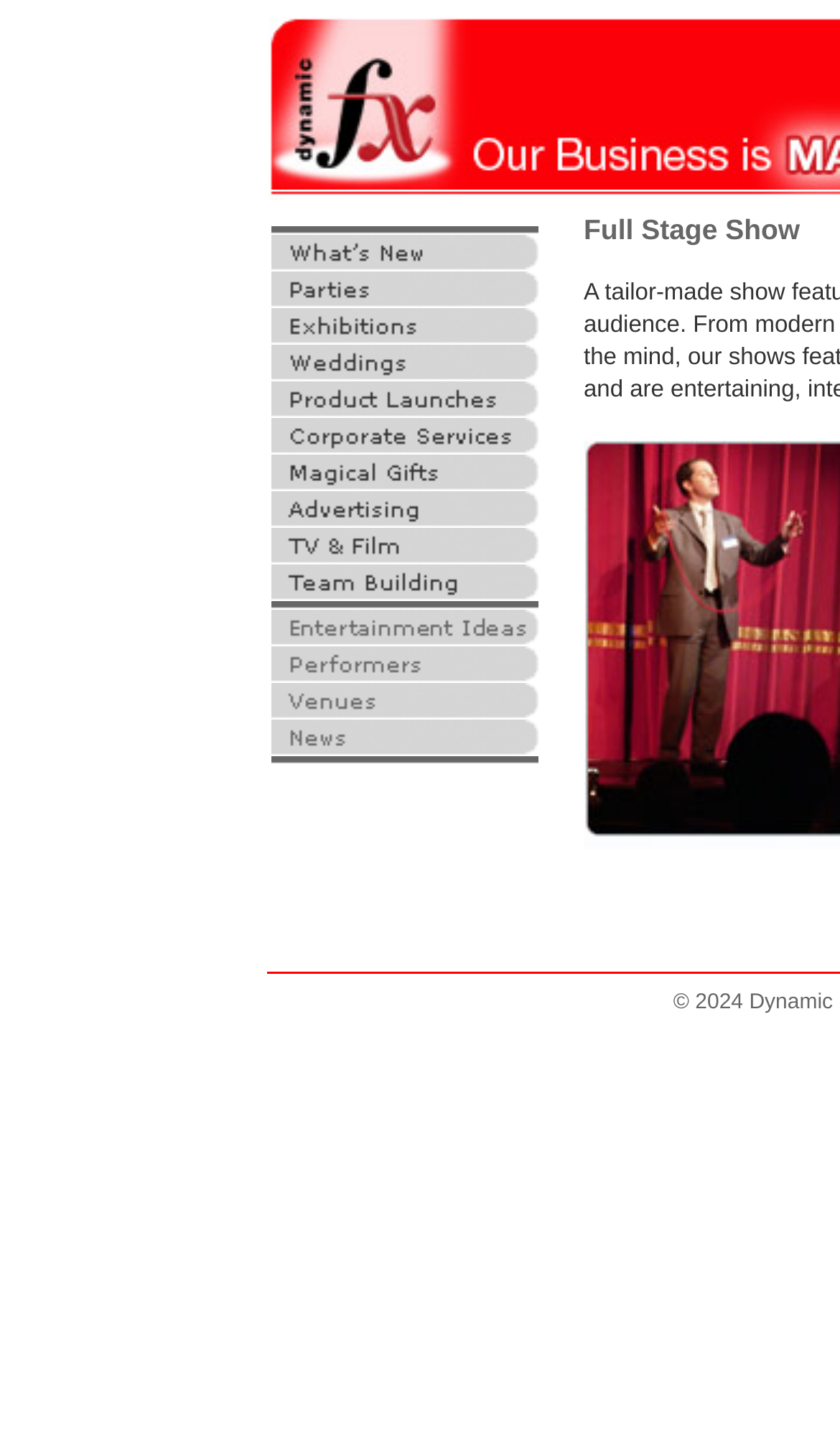Specify the bounding box coordinates of the region I need to click to perform the following instruction: "click the third link to learn more". The coordinates must be four float numbers in the range of 0 to 1, i.e., [left, top, right, bottom].

[0.323, 0.221, 0.641, 0.247]